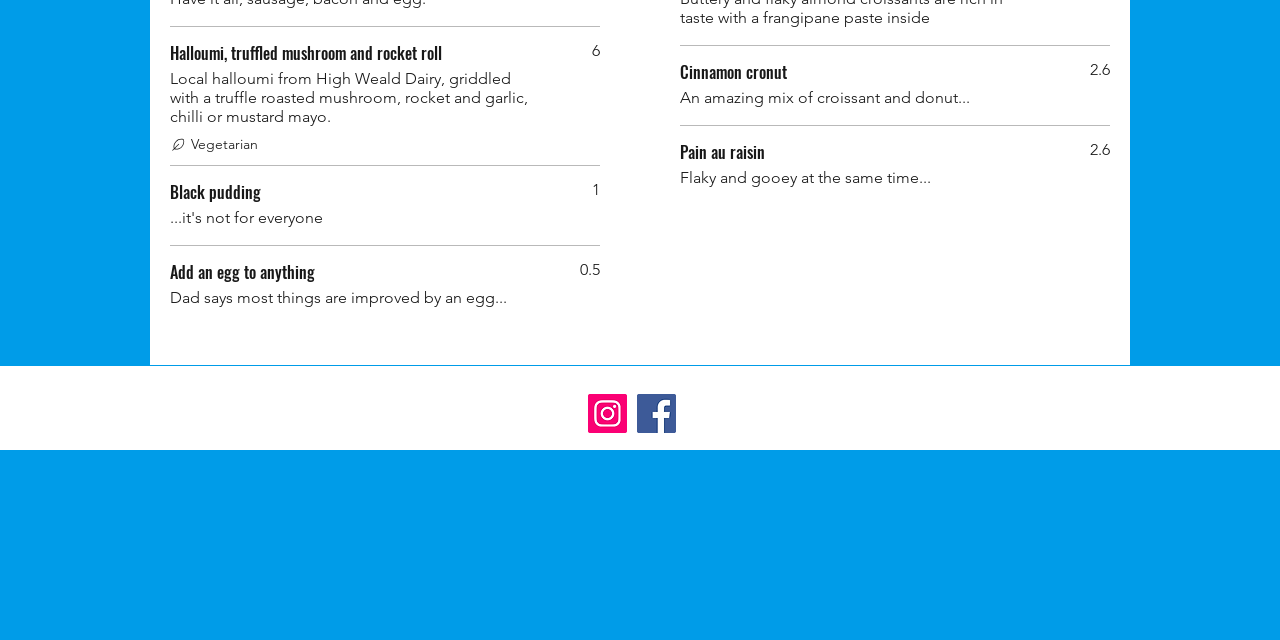Determine the bounding box for the described UI element: "aria-label="Facebook"".

[0.498, 0.616, 0.528, 0.677]